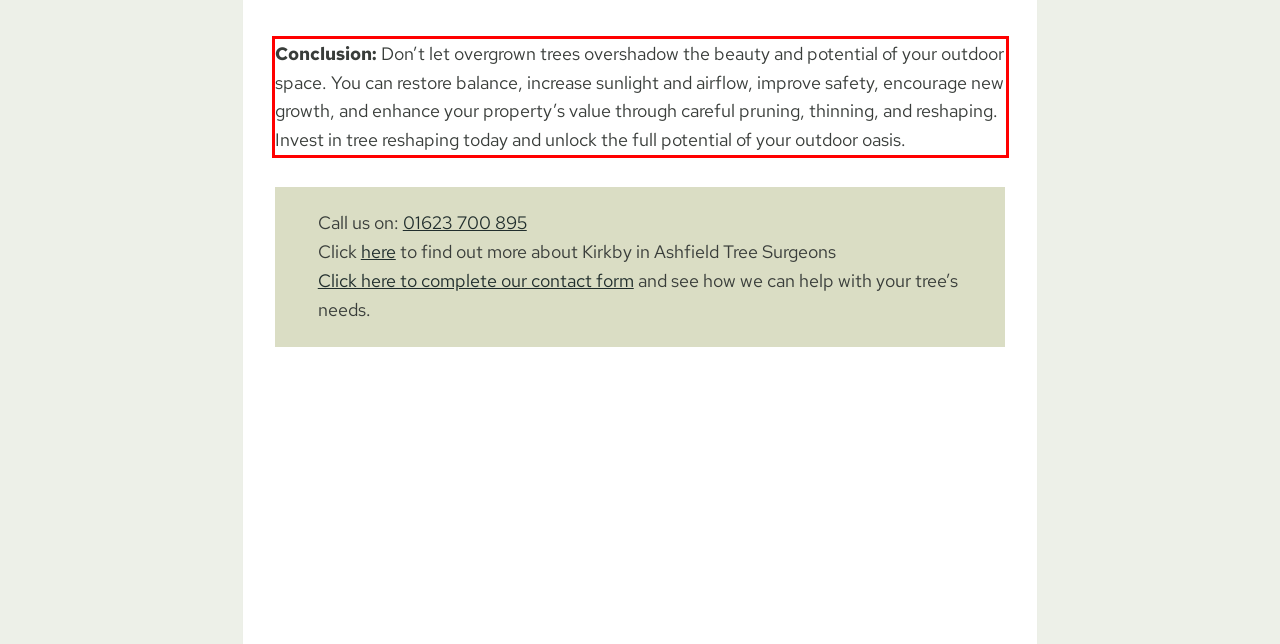There is a screenshot of a webpage with a red bounding box around a UI element. Please use OCR to extract the text within the red bounding box.

Conclusion: Don’t let overgrown trees overshadow the beauty and potential of your outdoor space. You can restore balance, increase sunlight and airflow, improve safety, encourage new growth, and enhance your property’s value through careful pruning, thinning, and reshaping. Invest in tree reshaping today and unlock the full potential of your outdoor oasis.